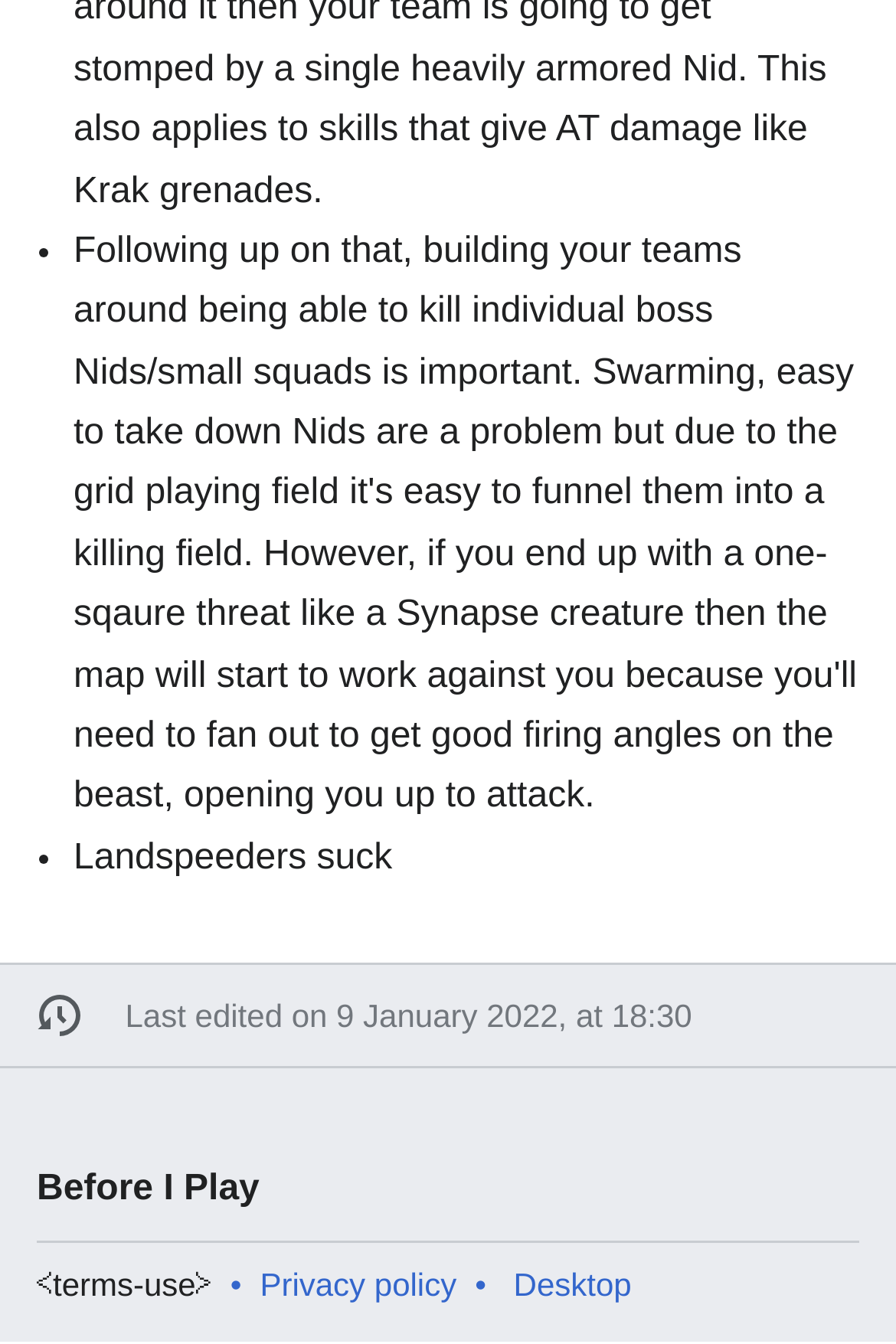Respond to the following question with a brief word or phrase:
How many links are there at the bottom of the page?

3